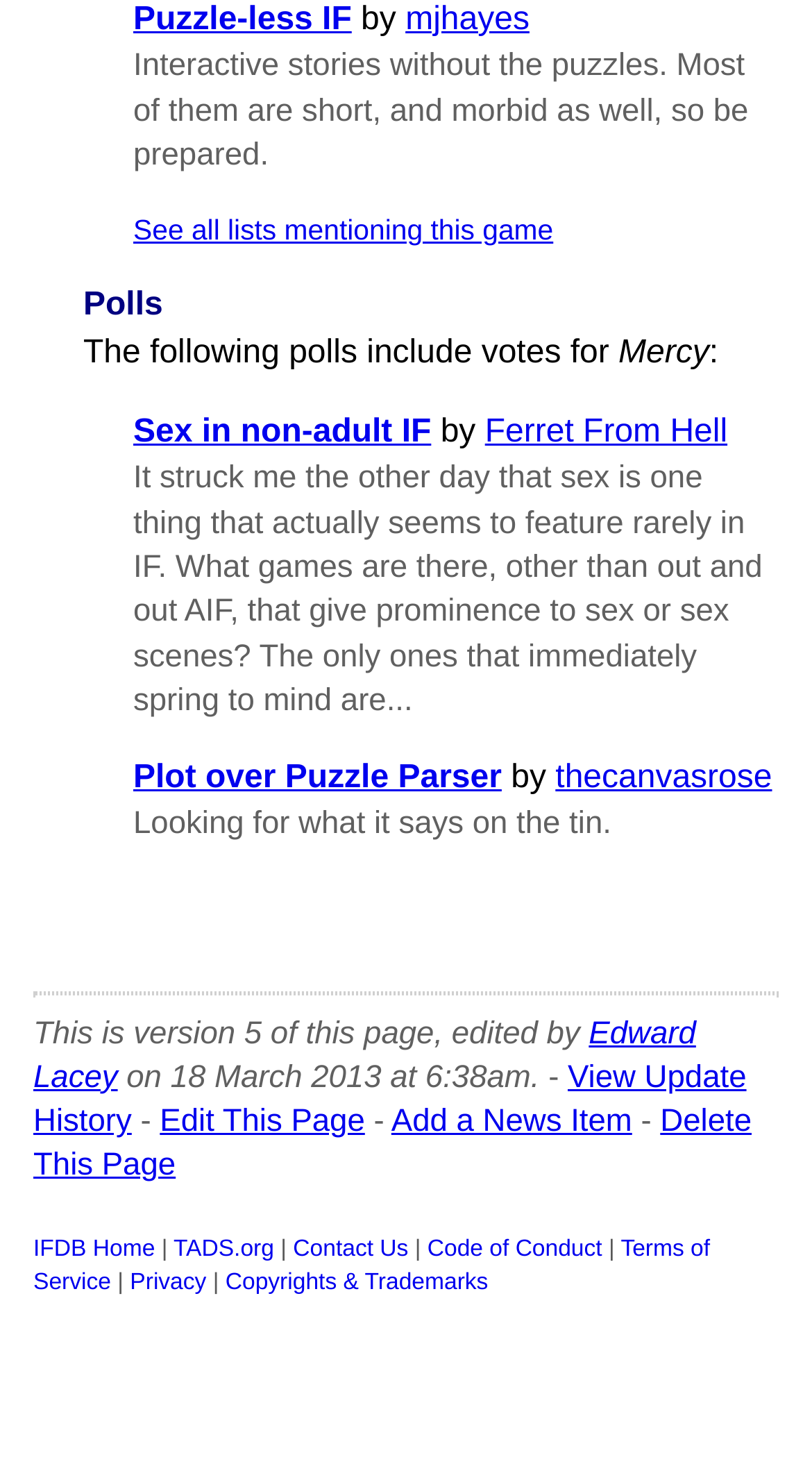Show the bounding box coordinates of the region that should be clicked to follow the instruction: "Edit this page."

[0.197, 0.754, 0.449, 0.778]